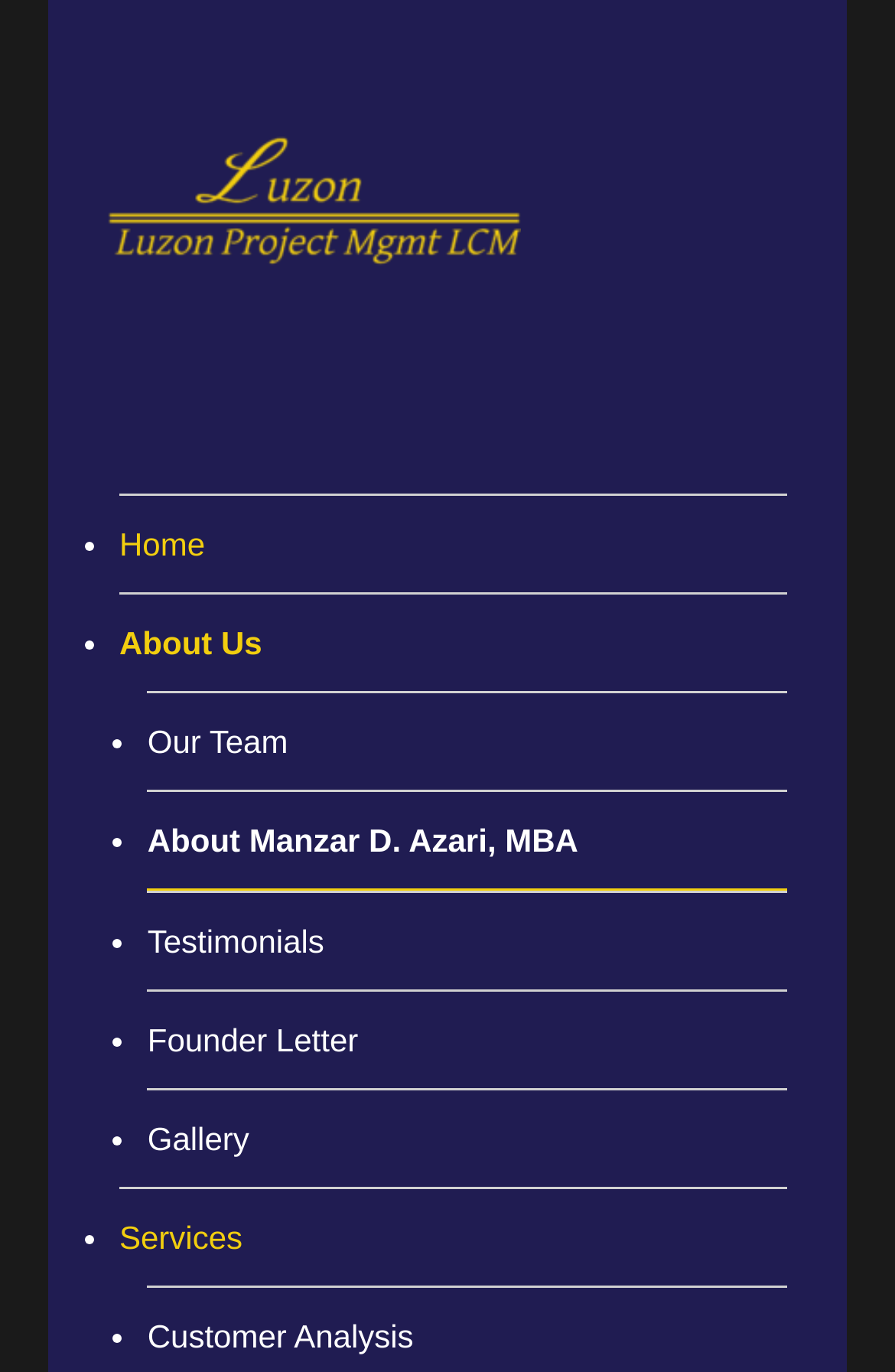What is the first navigation link?
Answer with a single word or short phrase according to what you see in the image.

Home